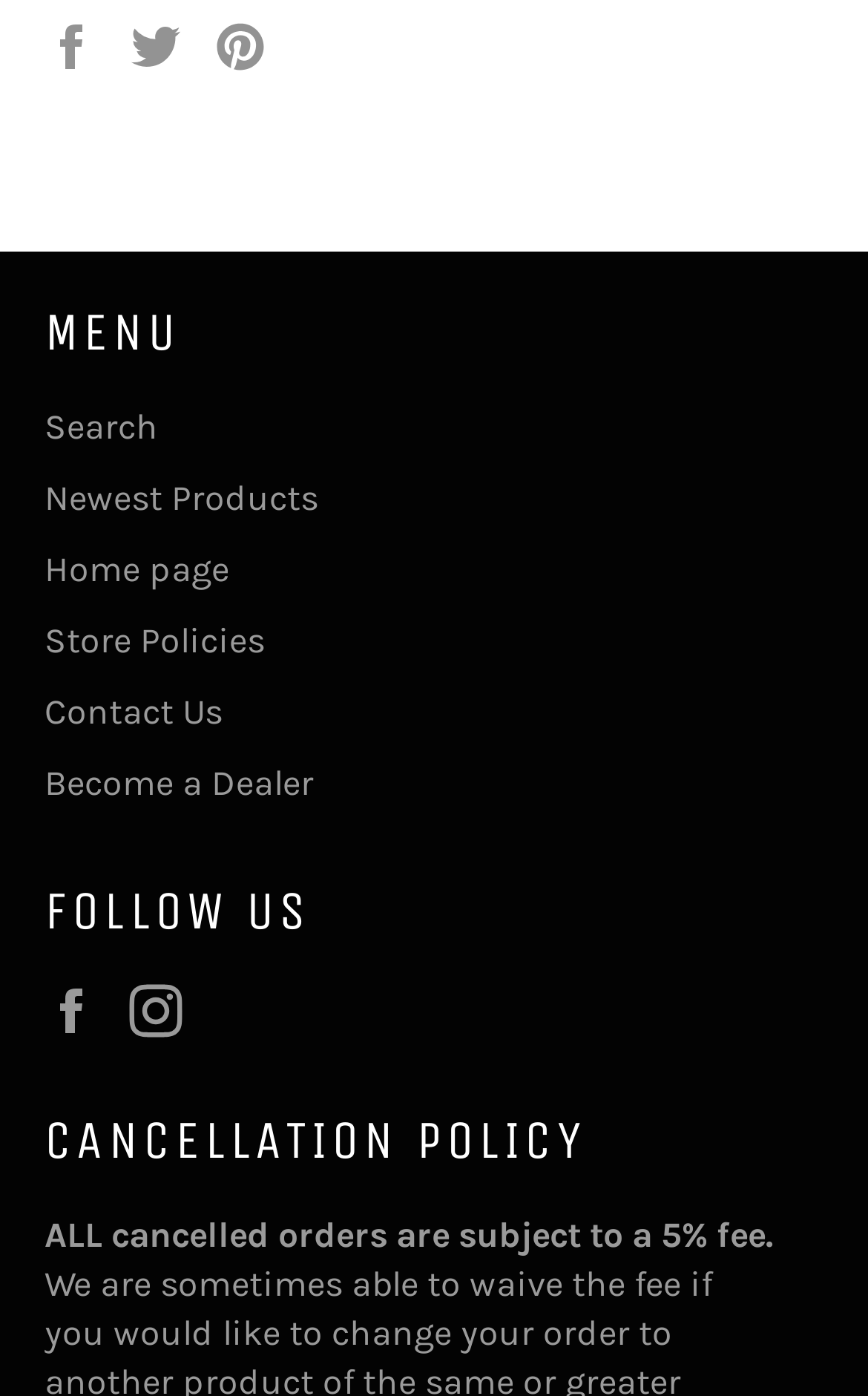Find the bounding box coordinates of the clickable region needed to perform the following instruction: "View Cancellation Policy". The coordinates should be provided as four float numbers between 0 and 1, i.e., [left, top, right, bottom].

[0.051, 0.79, 0.897, 0.843]